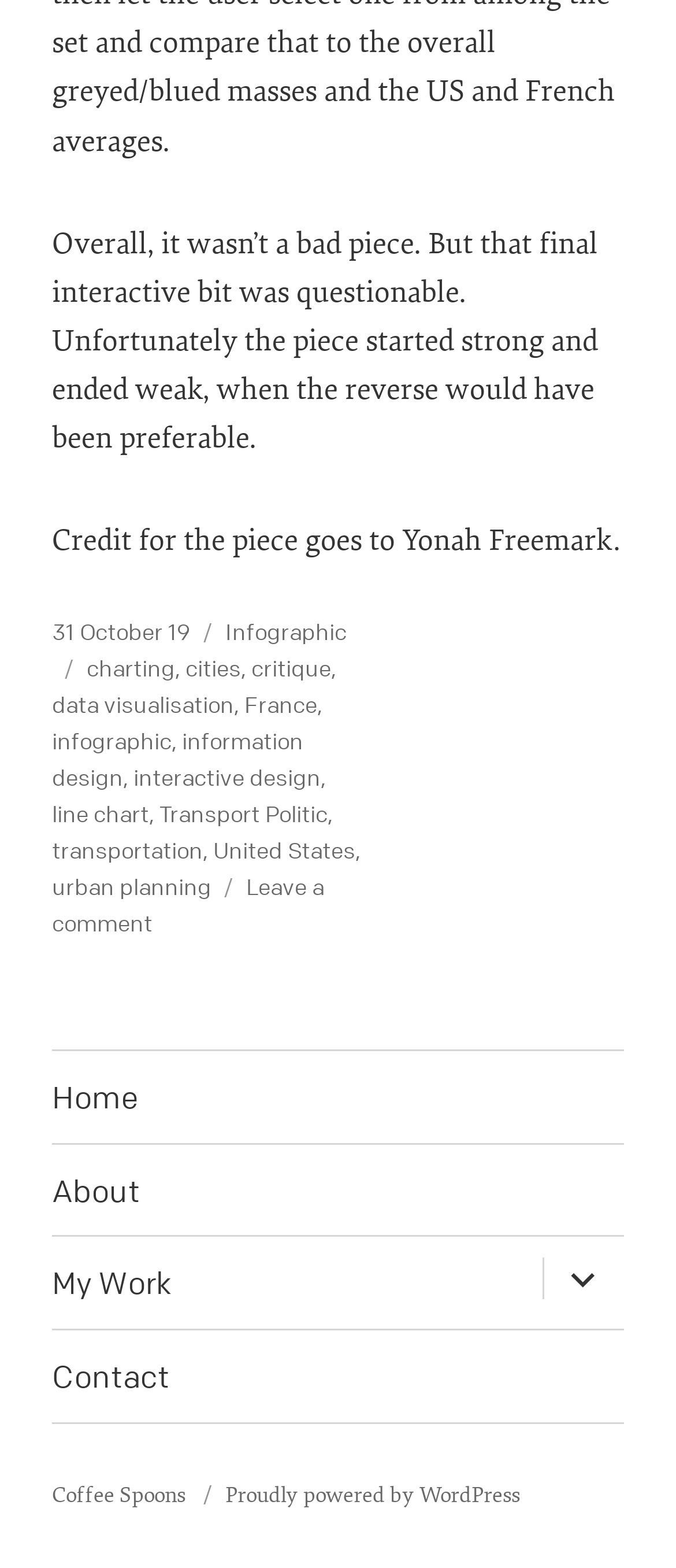Provide a thorough and detailed response to the question by examining the image: 
What is the platform used to power the website?

The platform can be found in the link element with the text 'Proudly powered by WordPress', which is a child of the contentinfo element.